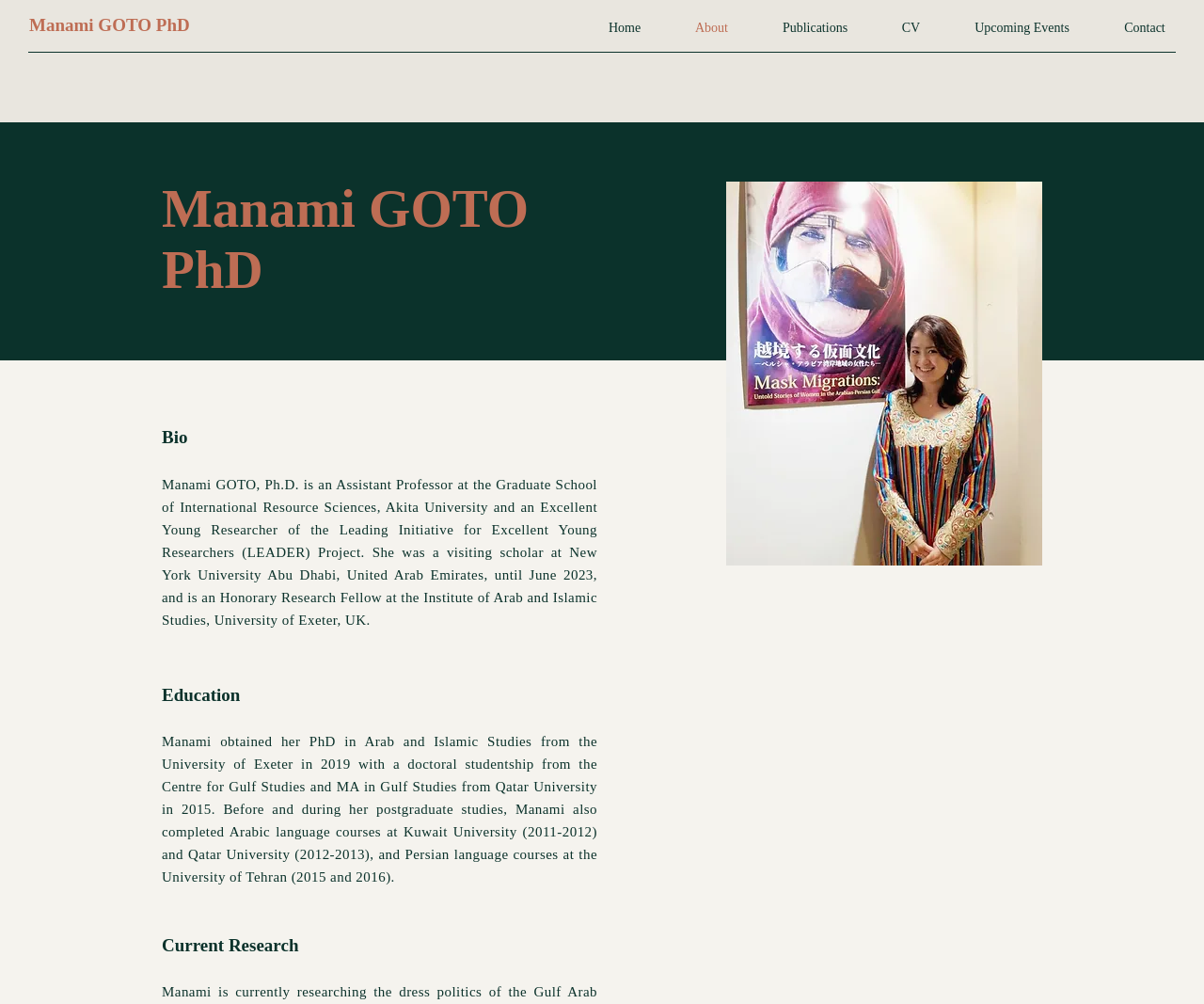Answer the question using only a single word or phrase: 
Where did Manami obtain her PhD?

University of Exeter